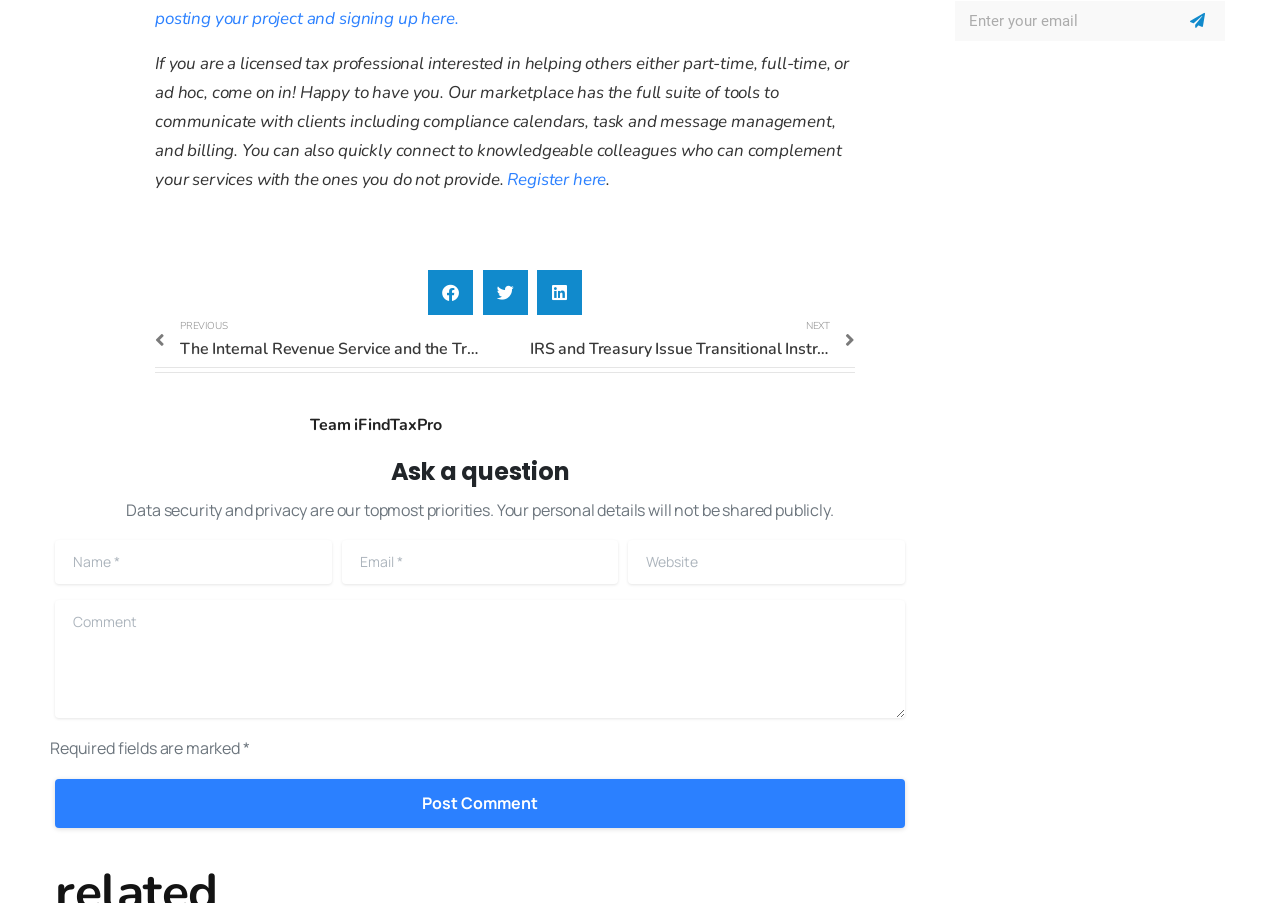Based on the element description "aria-label="Share on linkedin"", predict the bounding box coordinates of the UI element.

[0.42, 0.291, 0.455, 0.34]